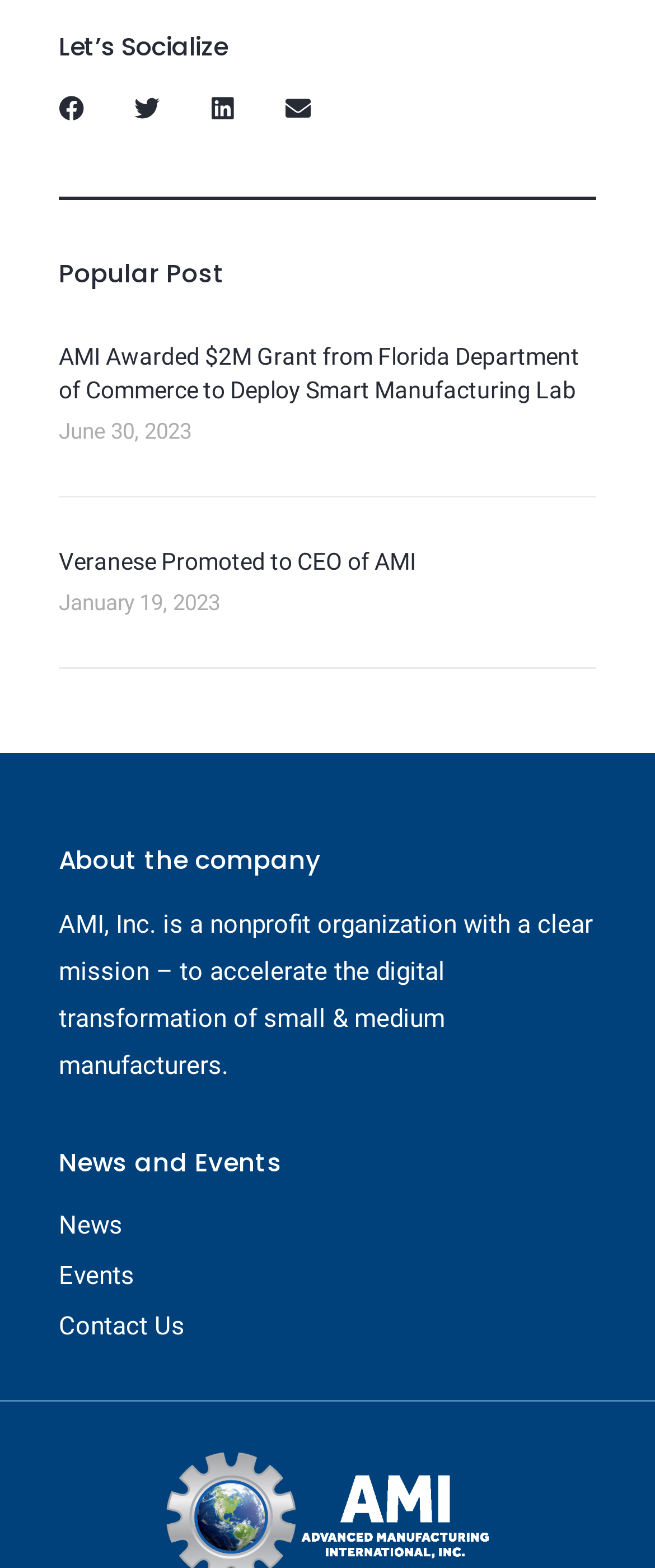Locate the bounding box coordinates of the element to click to perform the following action: 'Go to News page'. The coordinates should be given as four float values between 0 and 1, in the form of [left, top, right, bottom].

[0.09, 0.767, 0.91, 0.796]